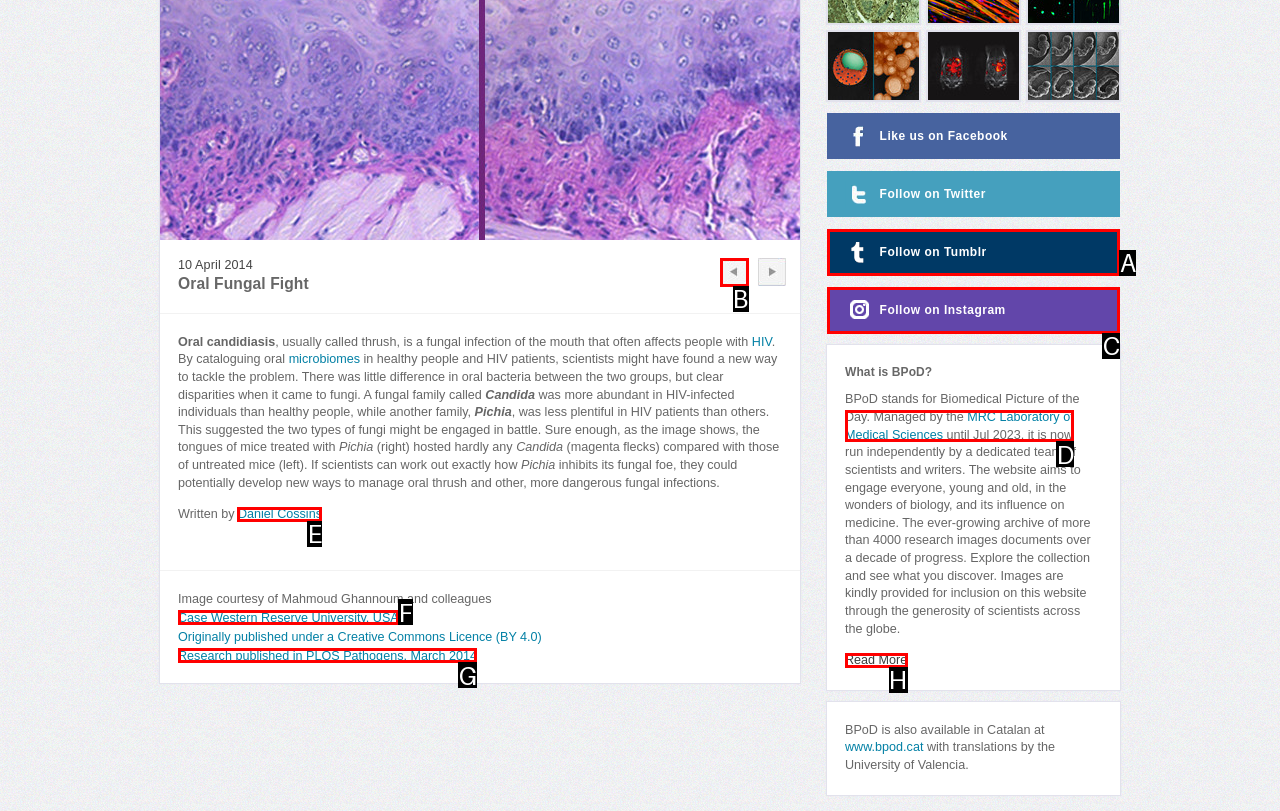Identify the UI element that corresponds to this description: Read More
Respond with the letter of the correct option.

H